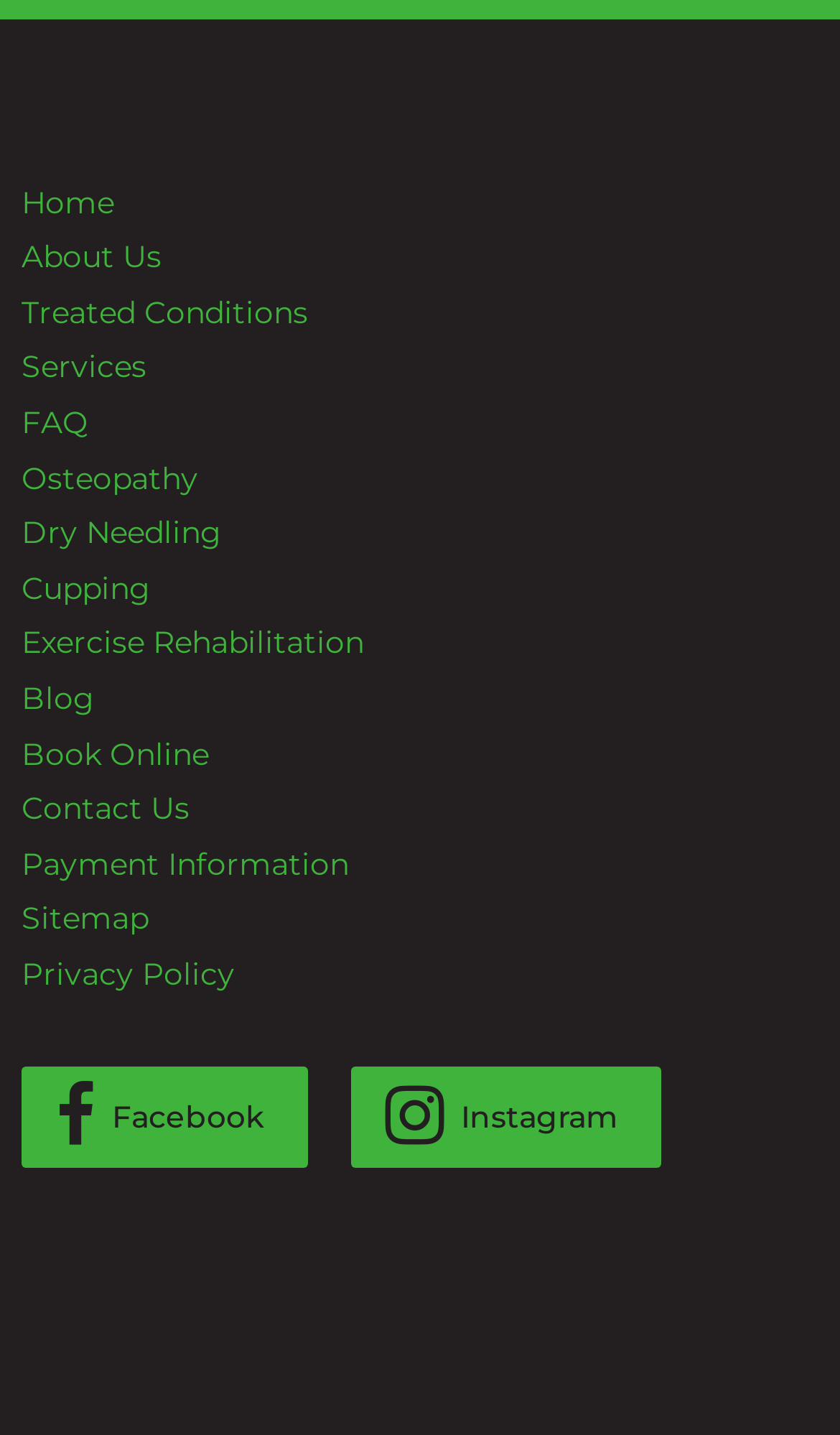What type of services are offered?
From the image, provide a succinct answer in one word or a short phrase.

Osteopathy, Dry Needling, Cupping, Exercise Rehabilitation